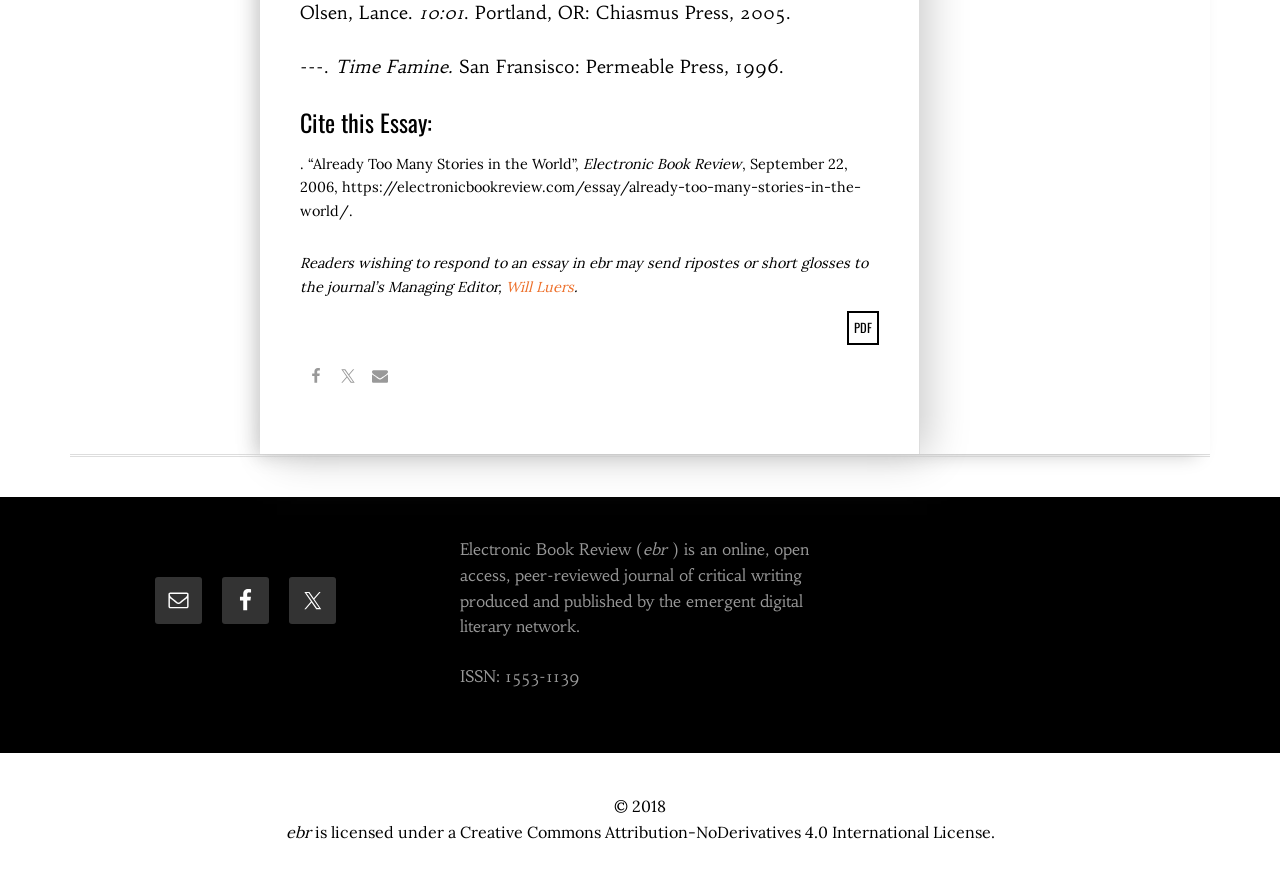Identify the bounding box coordinates of the region I need to click to complete this instruction: "Click on the 'PDF' link".

[0.662, 0.352, 0.686, 0.389]